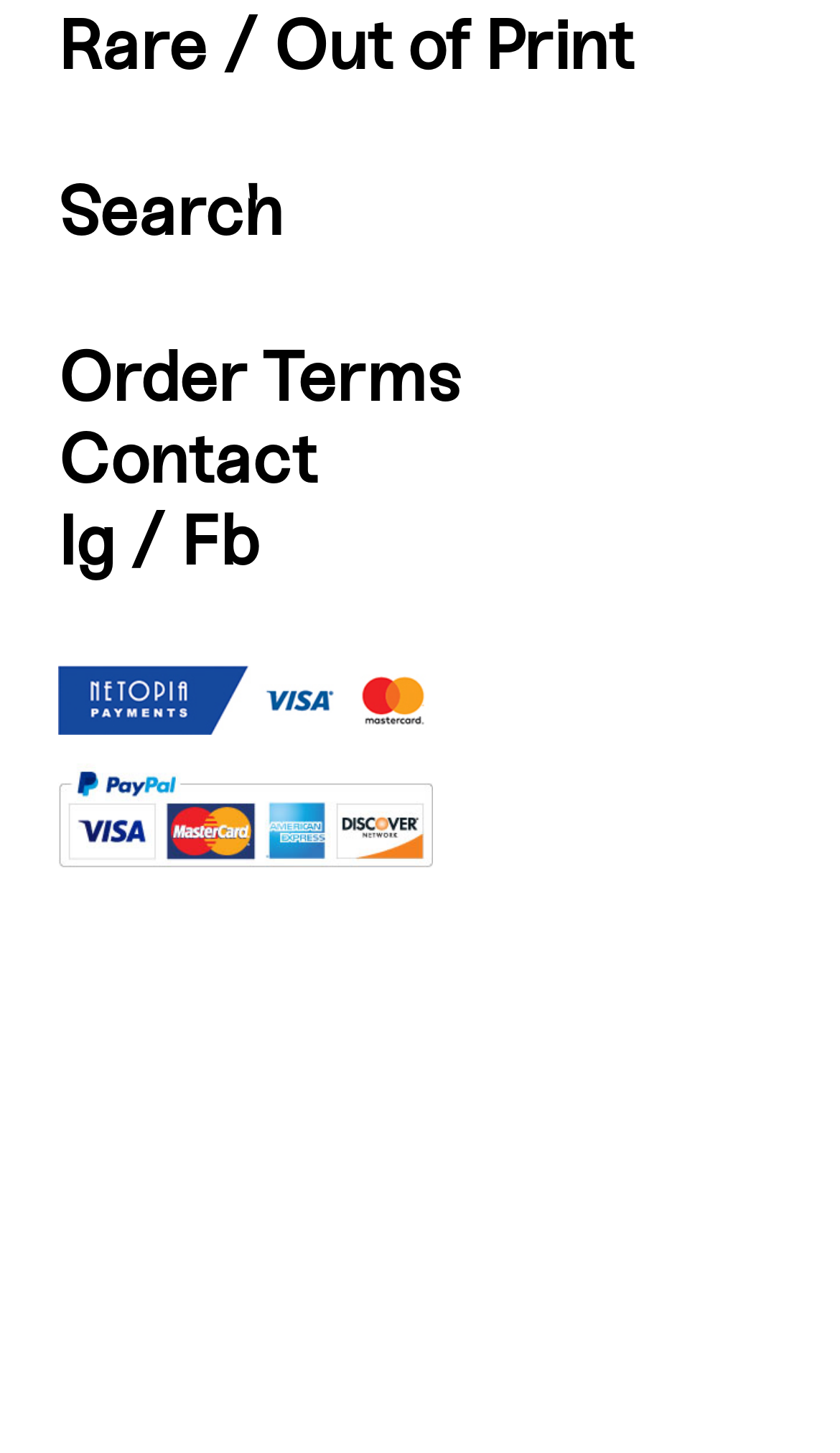Determine the bounding box coordinates for the UI element described. Format the coordinates as (top-left x, top-left y, bottom-right x, bottom-right y) and ensure all values are between 0 and 1. Element description: Order Terms

[0.069, 0.231, 0.549, 0.287]